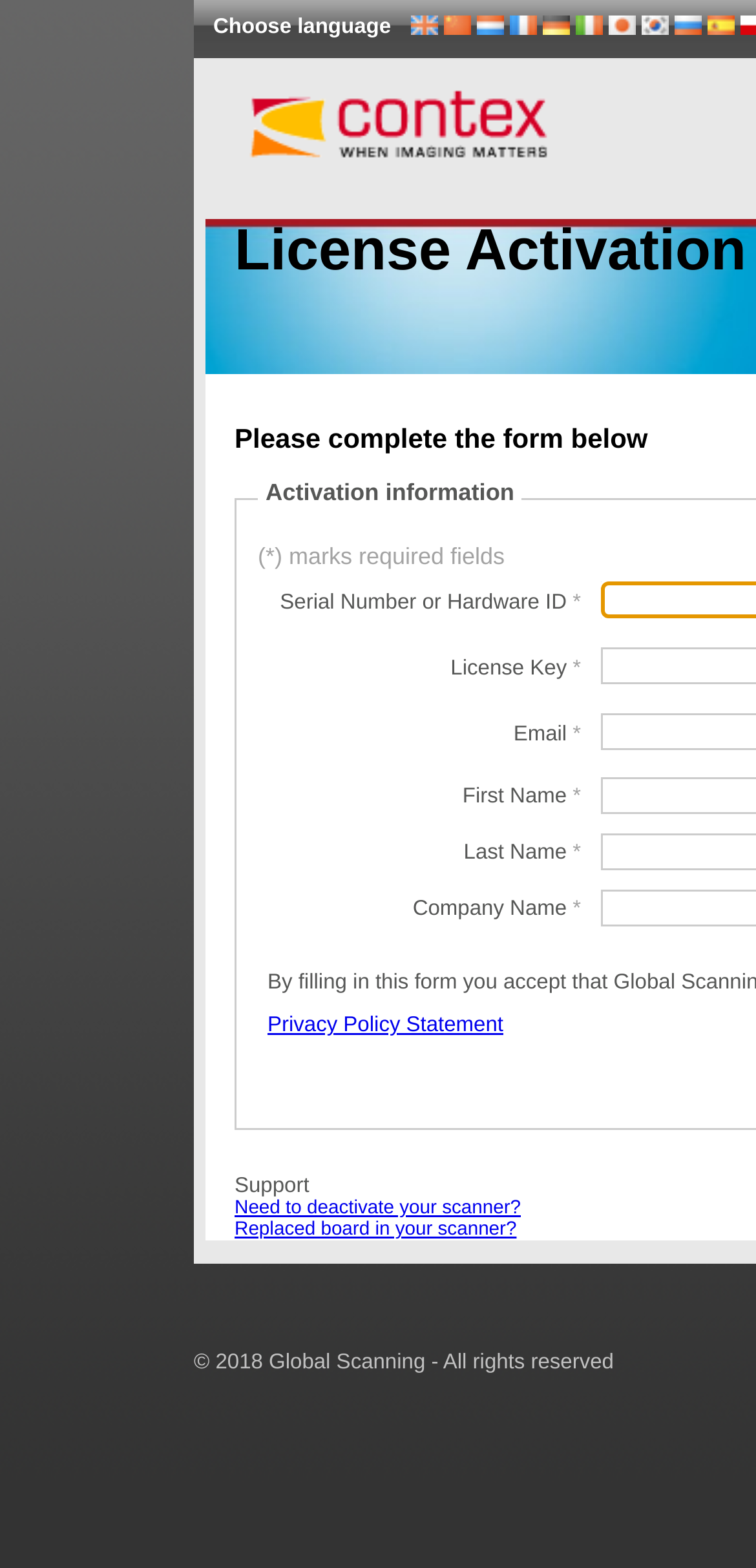Use a single word or phrase to answer the question:
What is the purpose of the 'Need to deactivate your scanner?' link?

Deactivate scanner